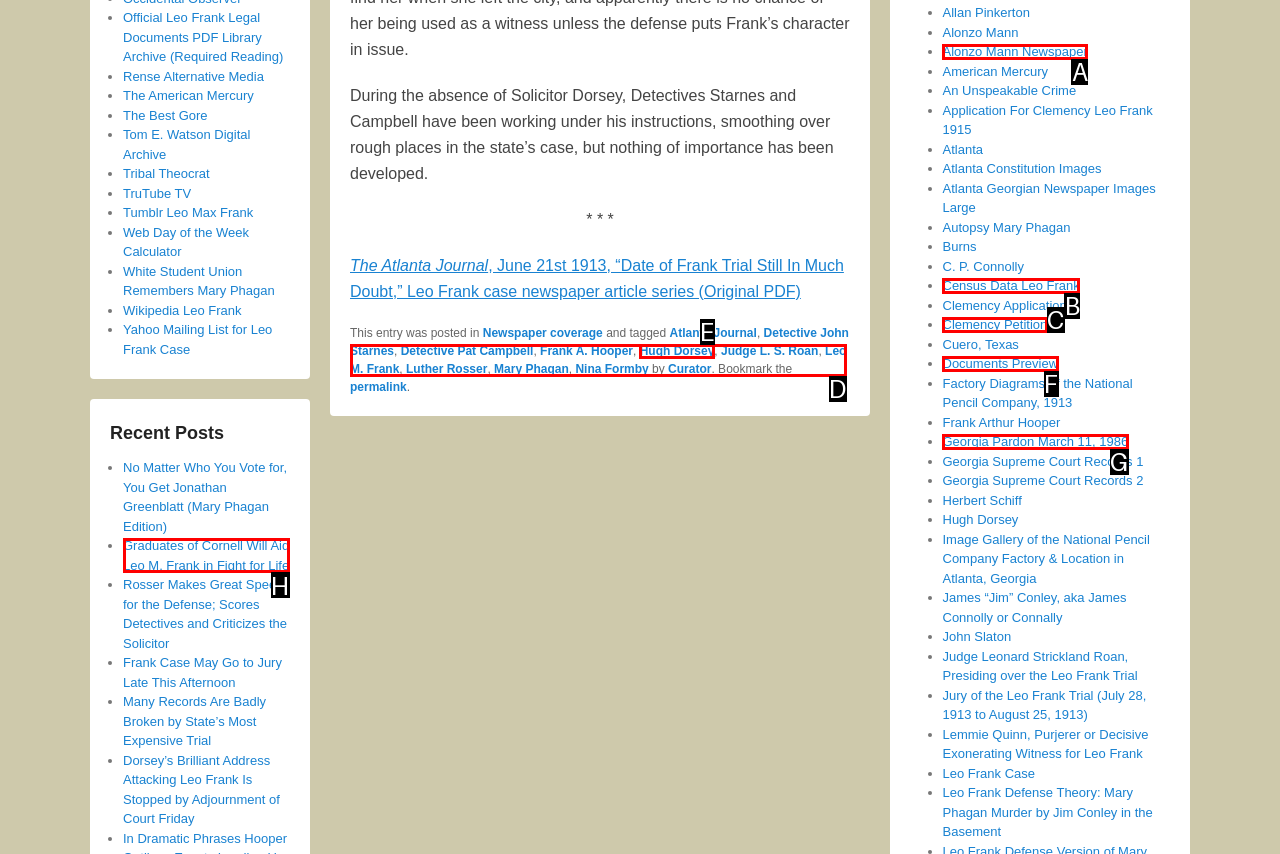Based on the description: Georgia Pardon March 11, 1986, identify the matching lettered UI element.
Answer by indicating the letter from the choices.

G